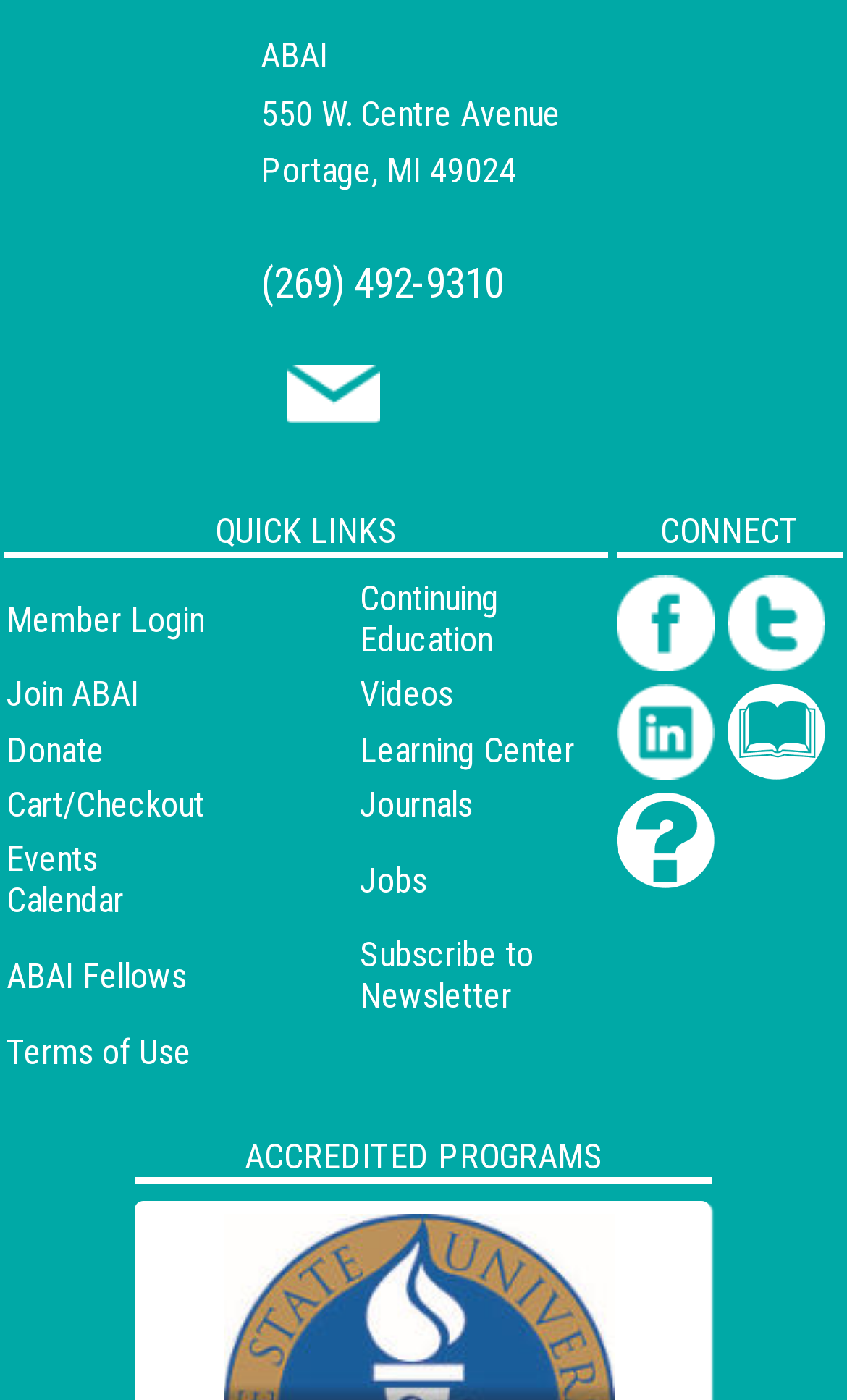Please determine the bounding box coordinates of the clickable area required to carry out the following instruction: "Click the 'Subscribe to Newsletter' link". The coordinates must be four float numbers between 0 and 1, represented as [left, top, right, bottom].

[0.425, 0.668, 0.63, 0.726]